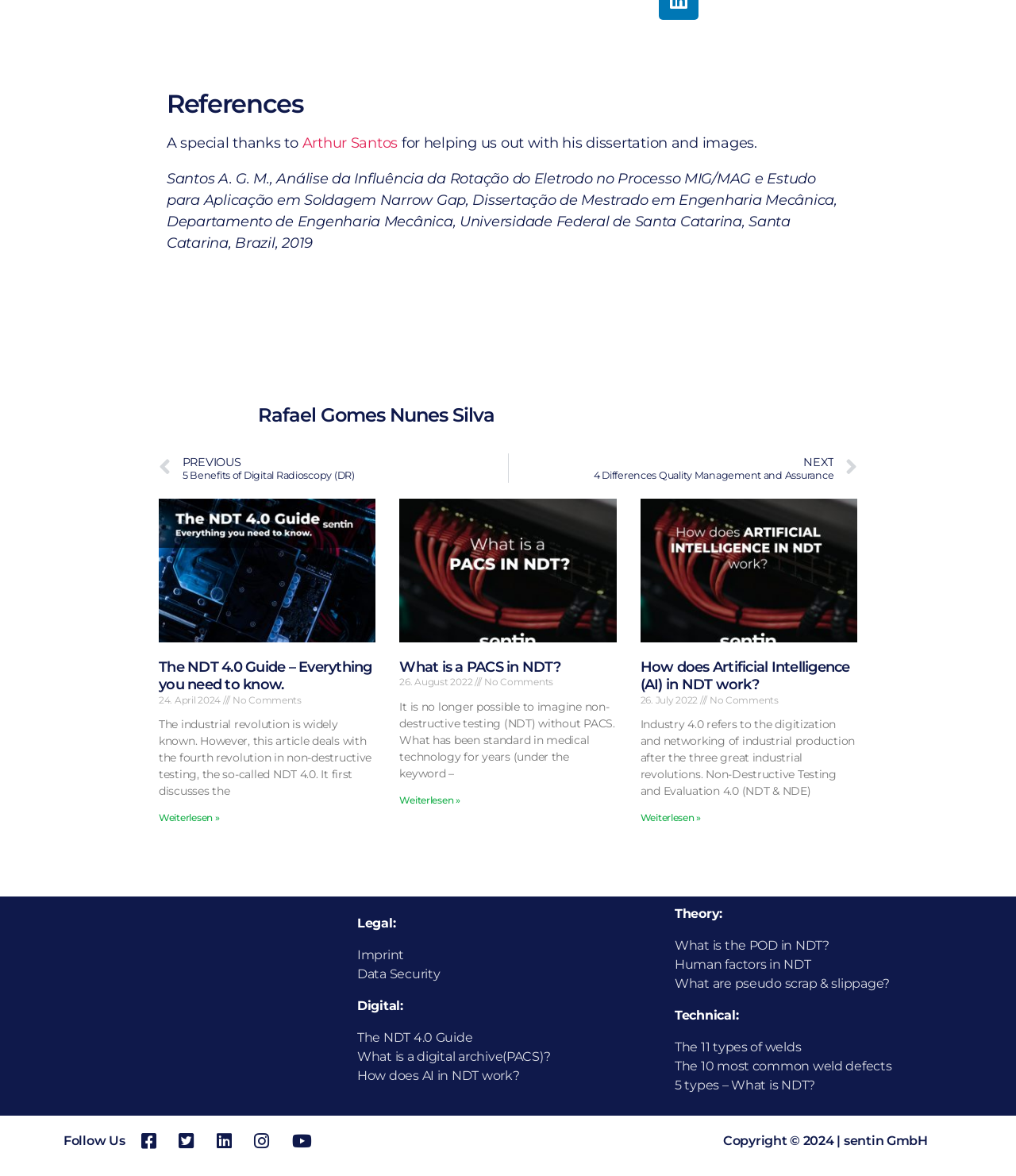Reply to the question with a single word or phrase:
What is the date of the second article?

26. August 2022